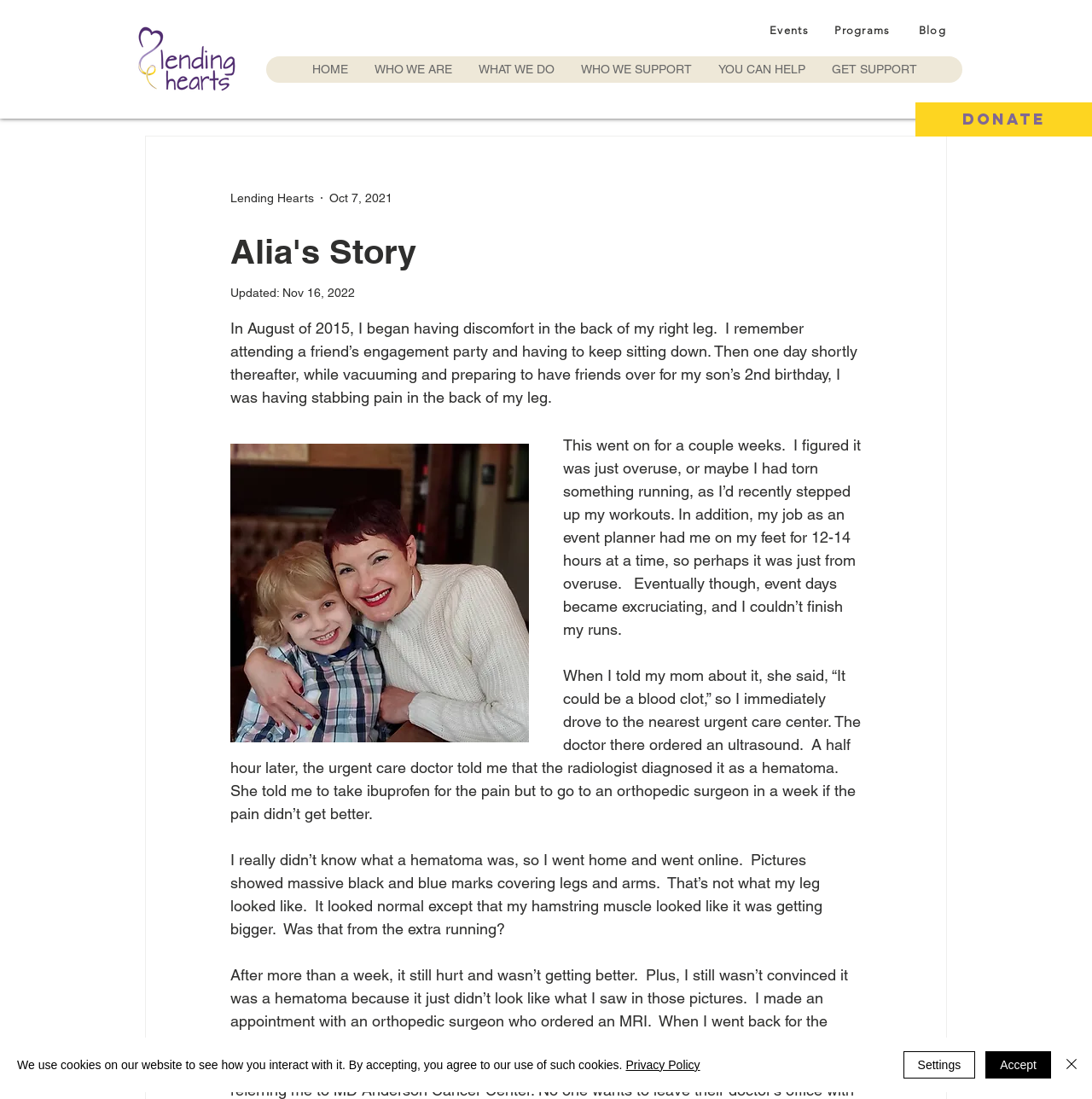Locate the bounding box coordinates of the clickable element to fulfill the following instruction: "Read Alia's story". Provide the coordinates as four float numbers between 0 and 1 in the format [left, top, right, bottom].

[0.211, 0.29, 0.789, 0.37]